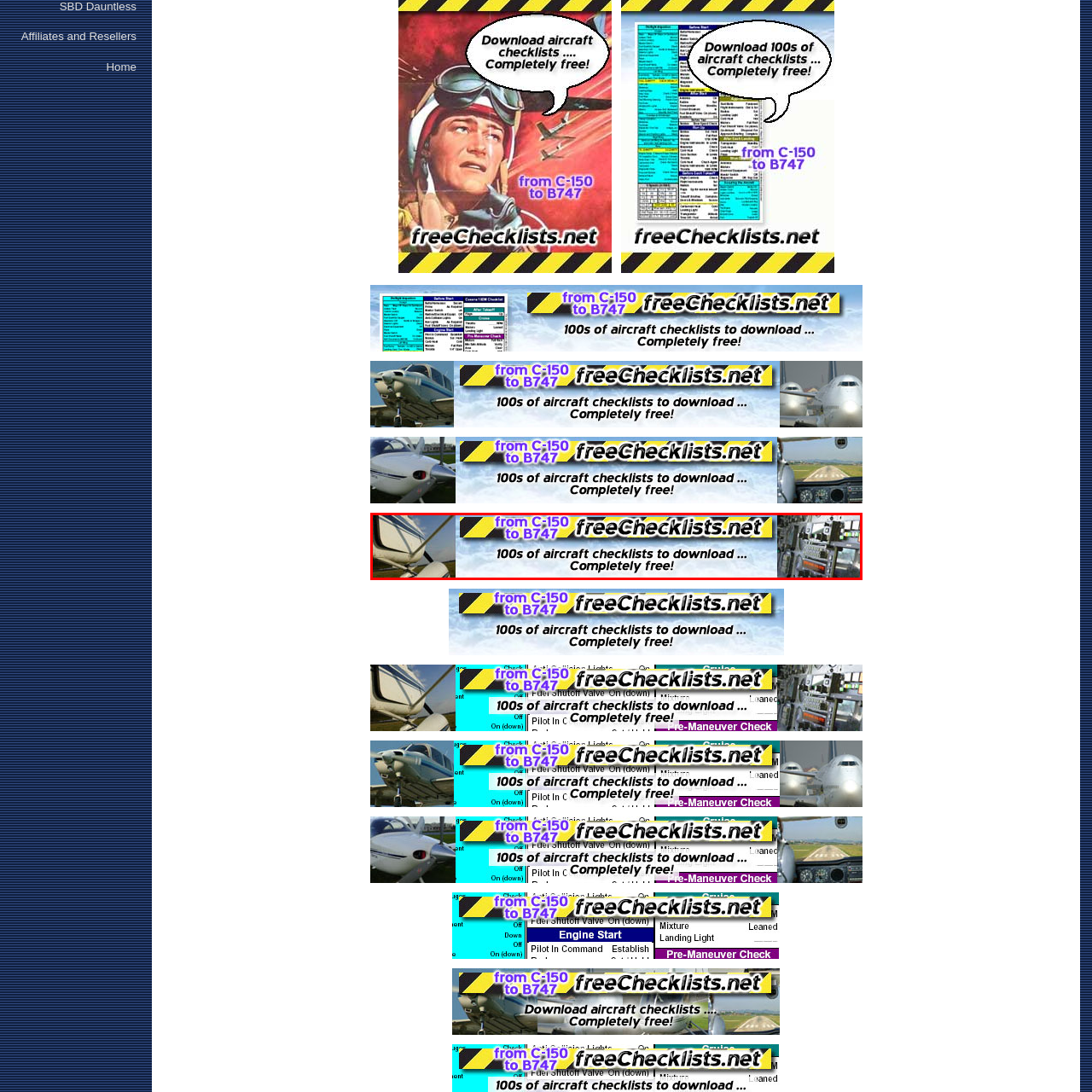What range of aircraft are the checklists available for?
Please examine the image within the red bounding box and provide your answer using just one word or phrase.

Cessna 150 to Boeing 747